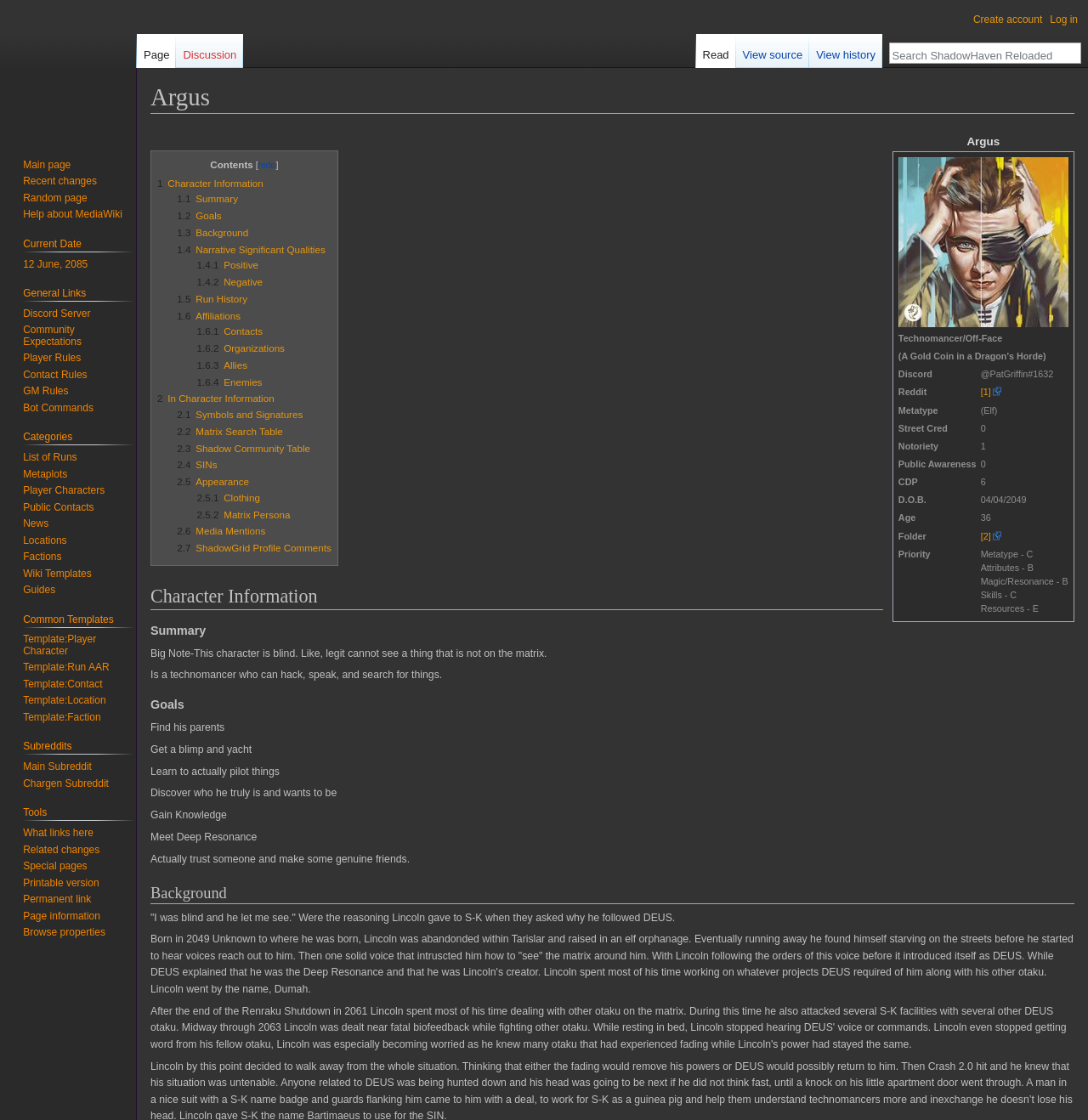Provide a one-word or one-phrase answer to the question:
What is the character's metatype?

Elf